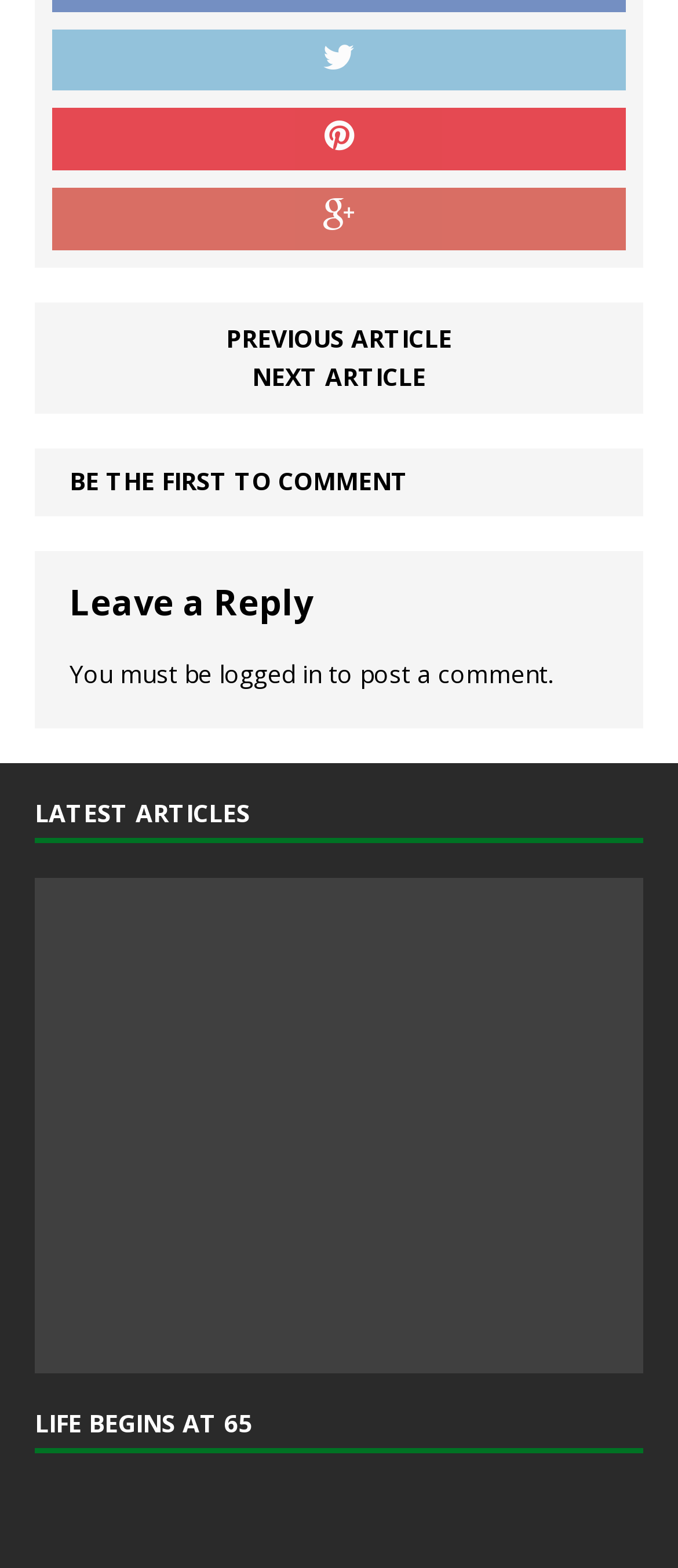Identify the bounding box coordinates of the specific part of the webpage to click to complete this instruction: "Click on the article 'The enhancement of the Child Tax Credit'".

[0.165, 0.577, 0.371, 0.643]